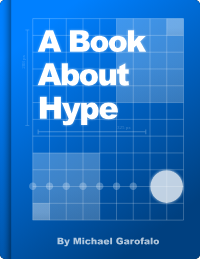What is the font color of the book title?
Give a single word or phrase answer based on the content of the image.

White